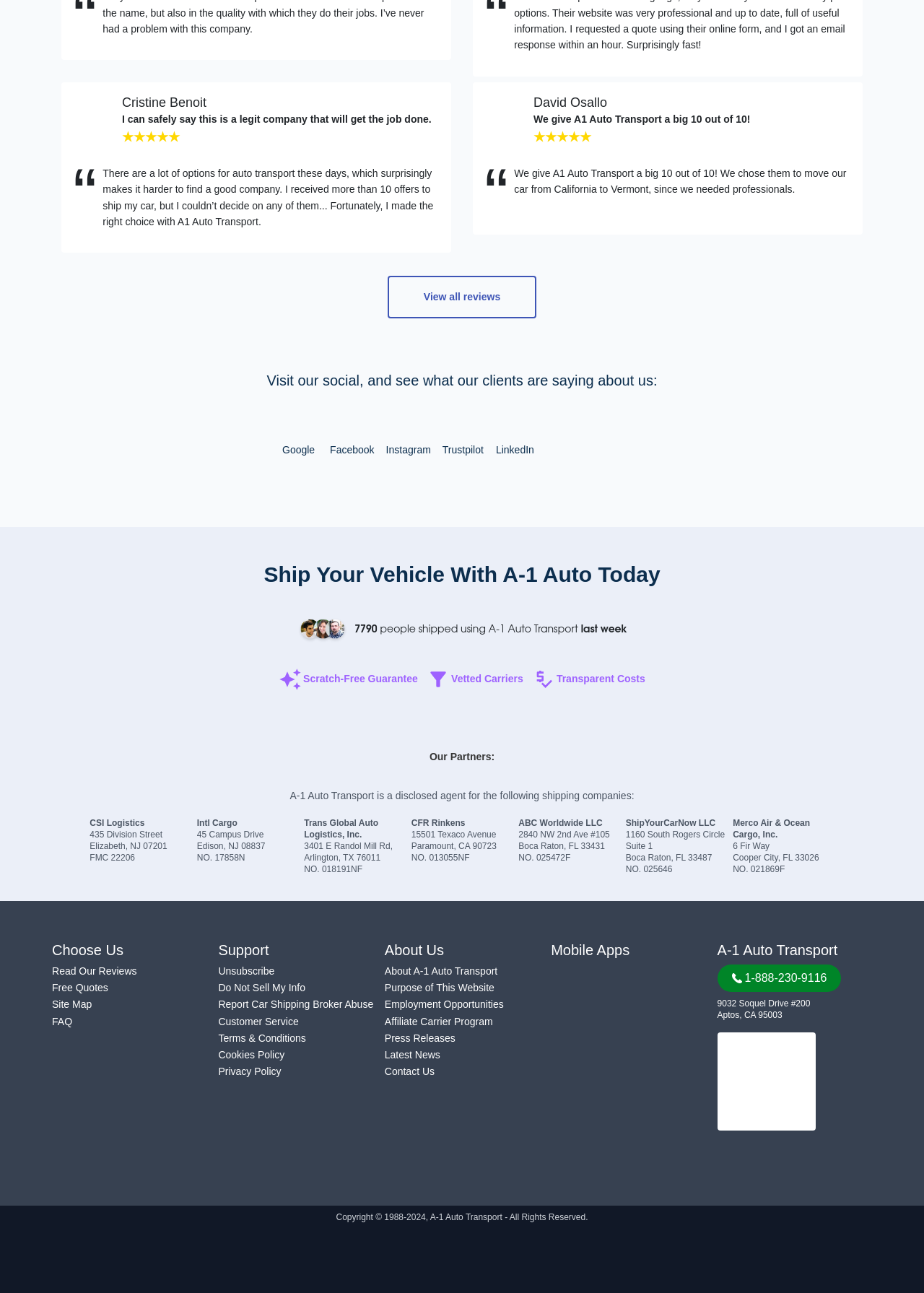Determine the bounding box coordinates for the element that should be clicked to follow this instruction: "Check the Scratch-Free Guarantee". The coordinates should be given as four float numbers between 0 and 1, in the format [left, top, right, bottom].

[0.328, 0.52, 0.452, 0.529]